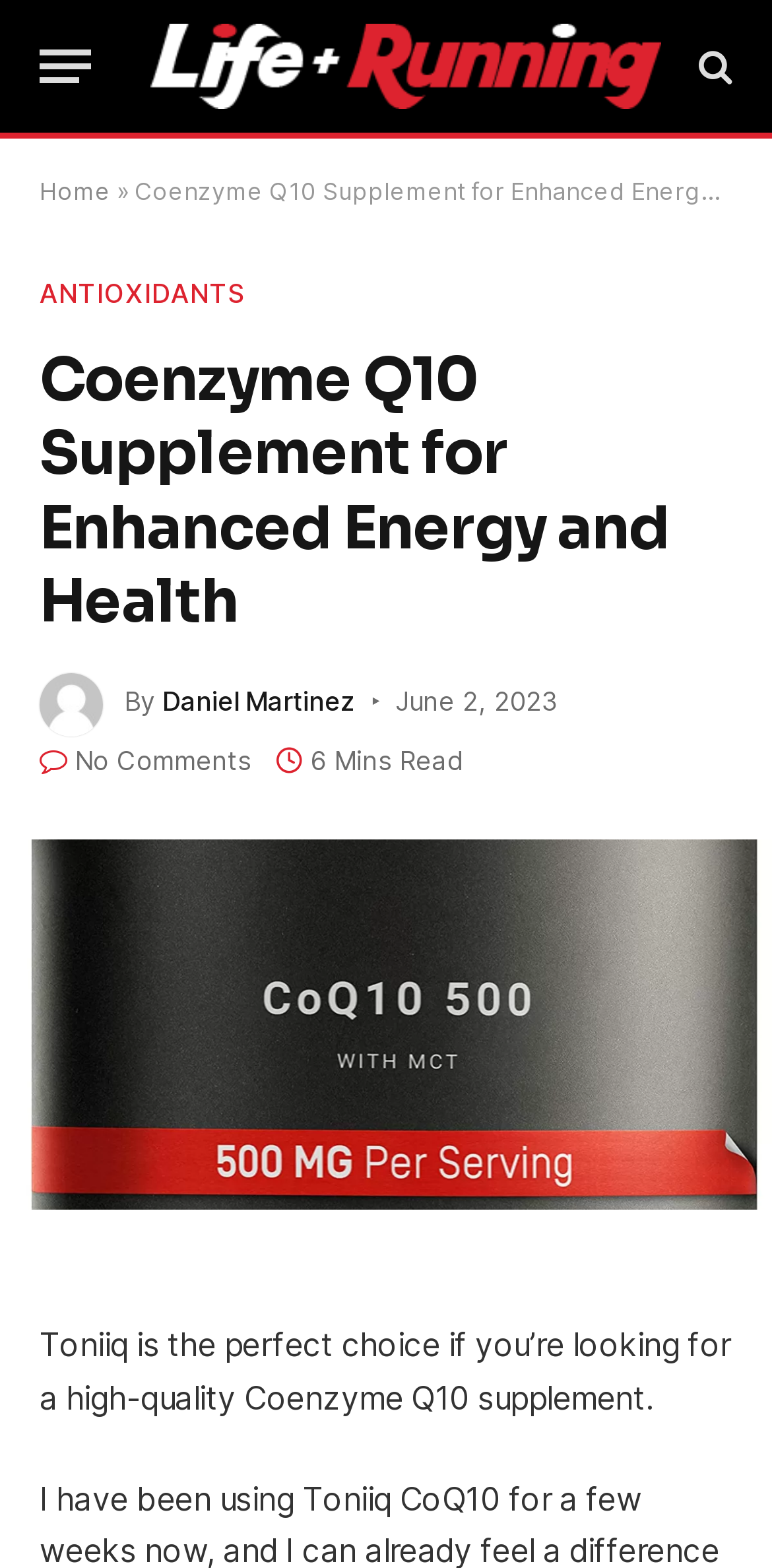Please identify the bounding box coordinates of the clickable area that will fulfill the following instruction: "Click the menu button". The coordinates should be in the format of four float numbers between 0 and 1, i.e., [left, top, right, bottom].

[0.051, 0.014, 0.118, 0.071]